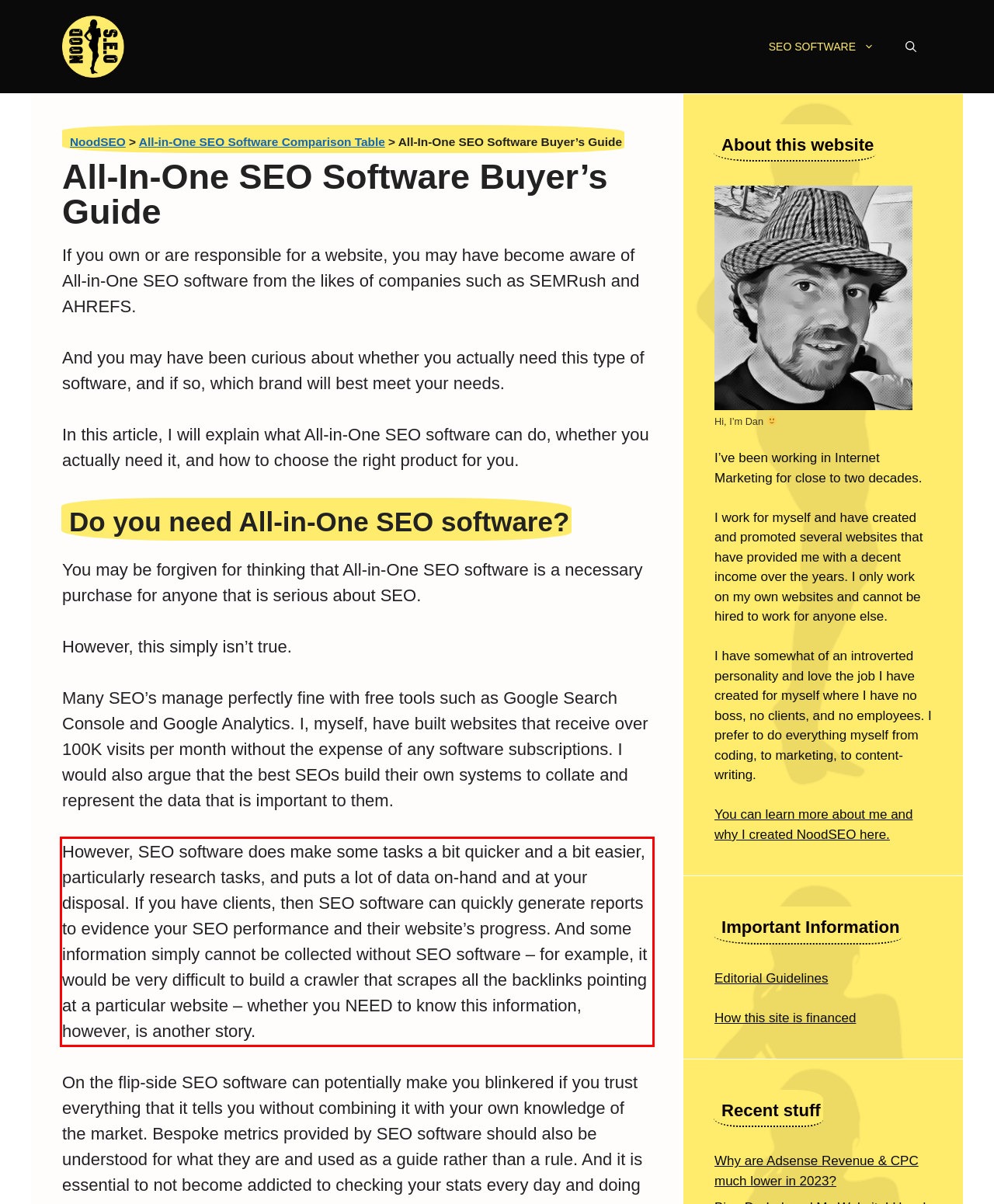You are presented with a webpage screenshot featuring a red bounding box. Perform OCR on the text inside the red bounding box and extract the content.

However, SEO software does make some tasks a bit quicker and a bit easier, particularly research tasks, and puts a lot of data on-hand and at your disposal. If you have clients, then SEO software can quickly generate reports to evidence your SEO performance and their website’s progress. And some information simply cannot be collected without SEO software – for example, it would be very difficult to build a crawler that scrapes all the backlinks pointing at a particular website – whether you NEED to know this information, however, is another story.